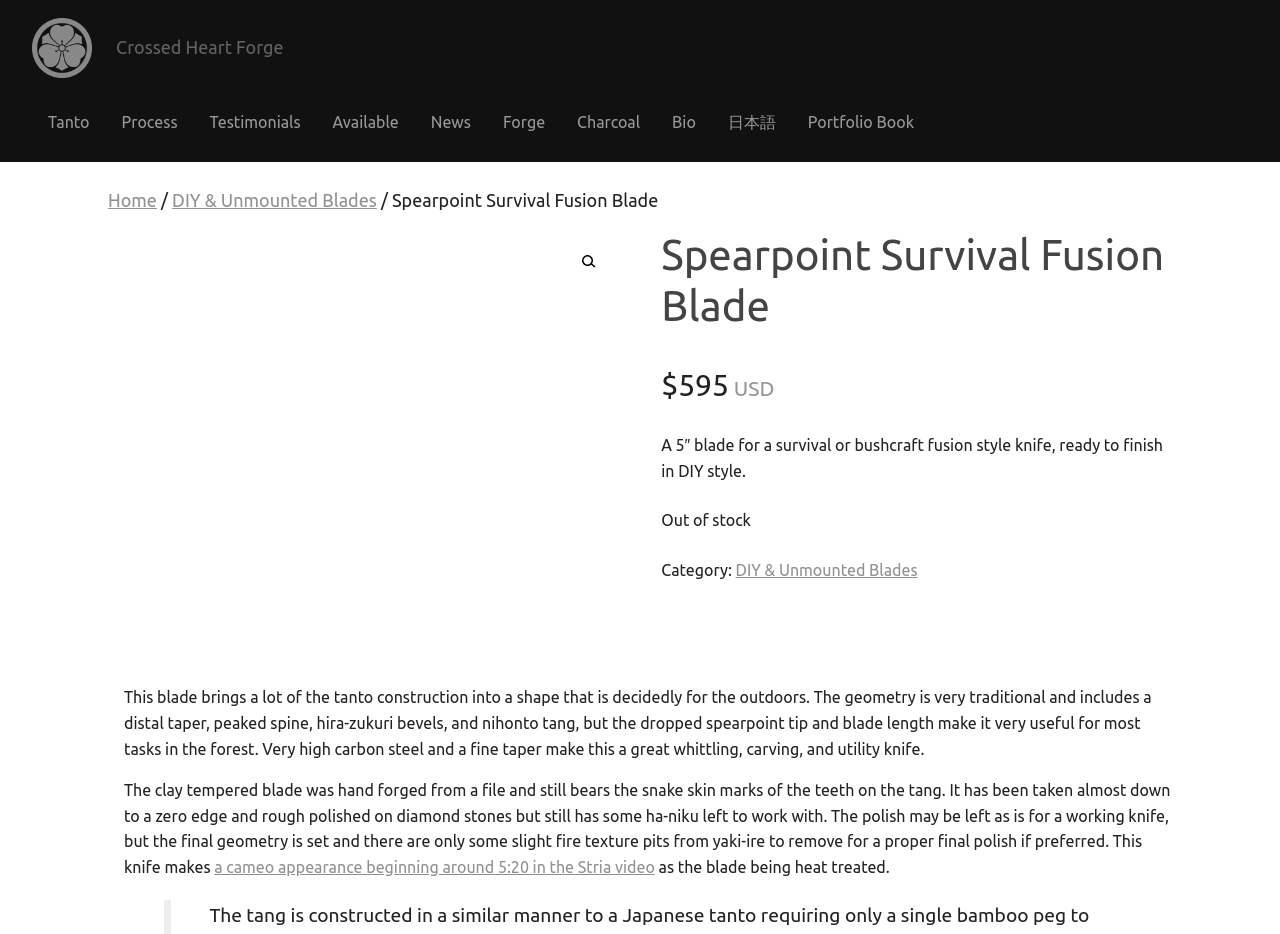Extract the main heading from the webpage content.

Crossed Heart Forge